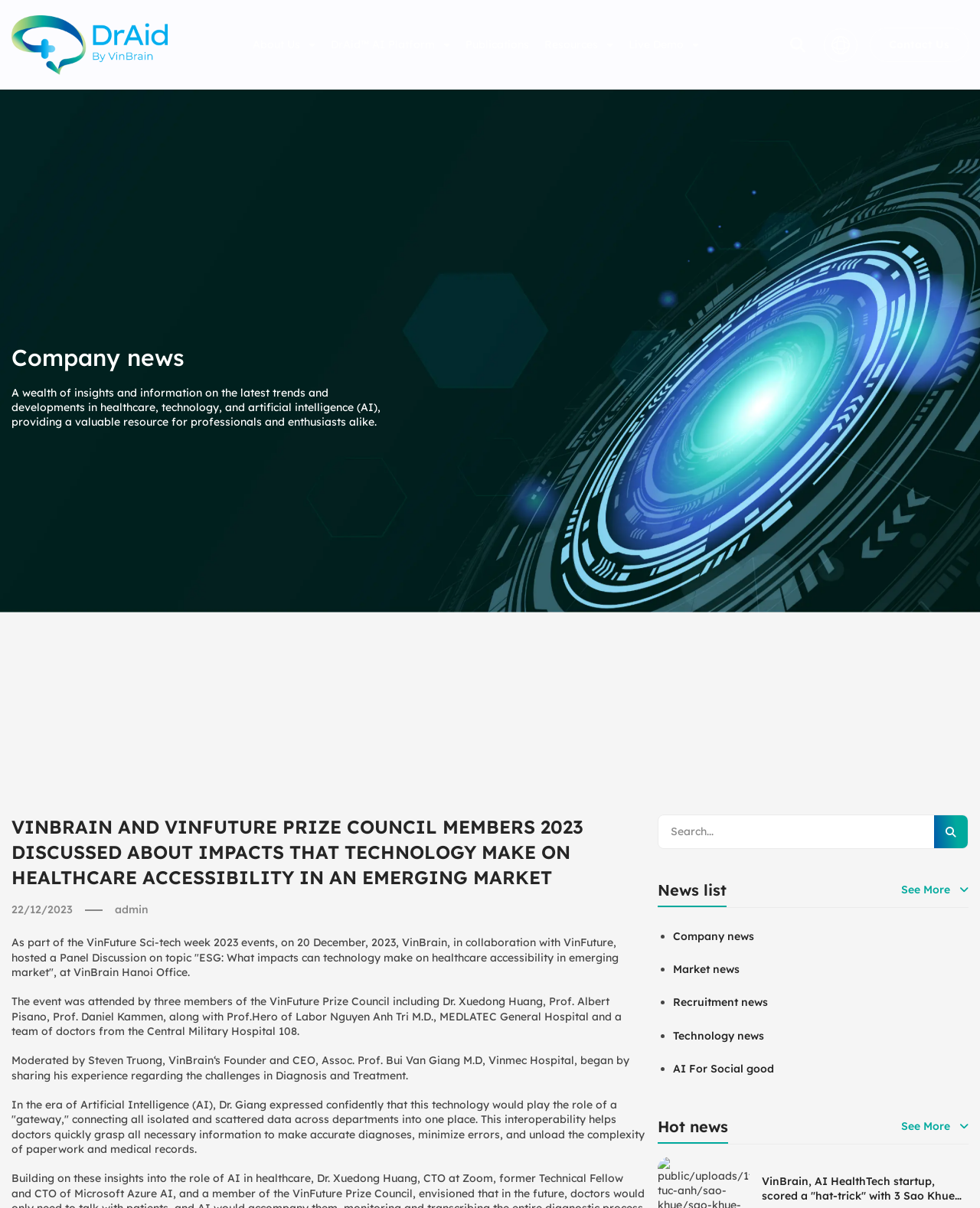Please specify the coordinates of the bounding box for the element that should be clicked to carry out this instruction: "View the 'DrAid AI Platform'". The coordinates must be four float numbers between 0 and 1, formatted as [left, top, right, bottom].

[0.338, 0.0, 0.444, 0.063]